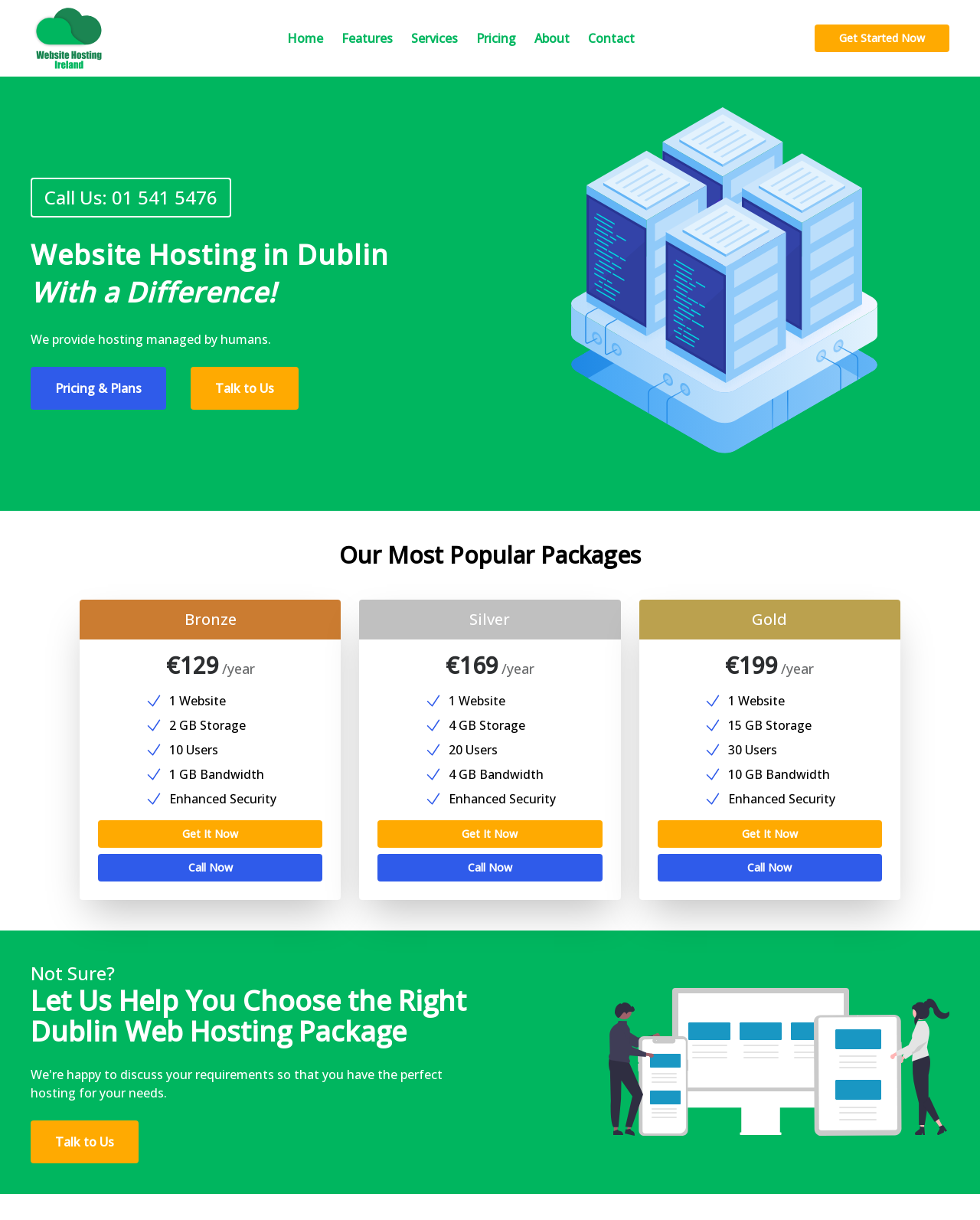What is the purpose of the 'Talk to Us' link?
Look at the screenshot and give a one-word or phrase answer.

To get help choosing a package